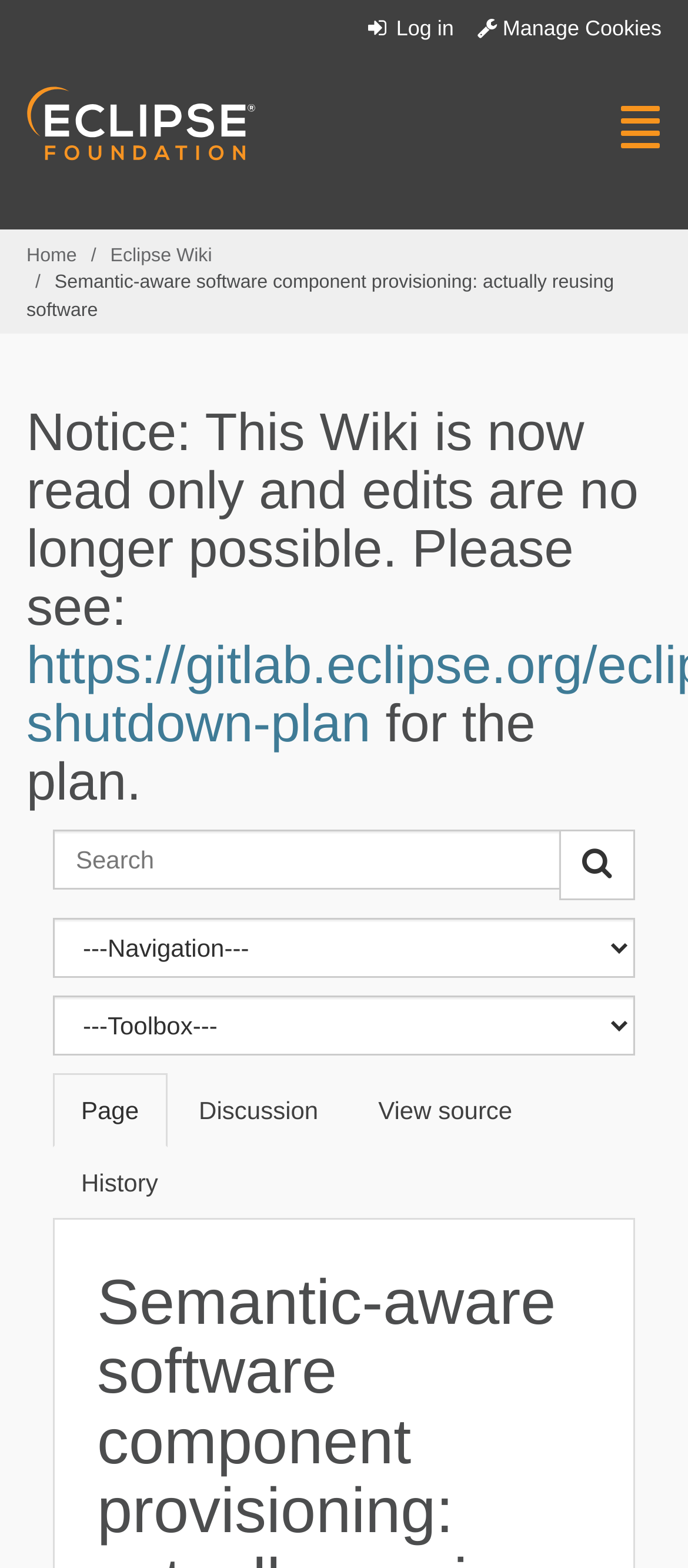Give a short answer using one word or phrase for the question:
How many tabs are in the tab list?

4